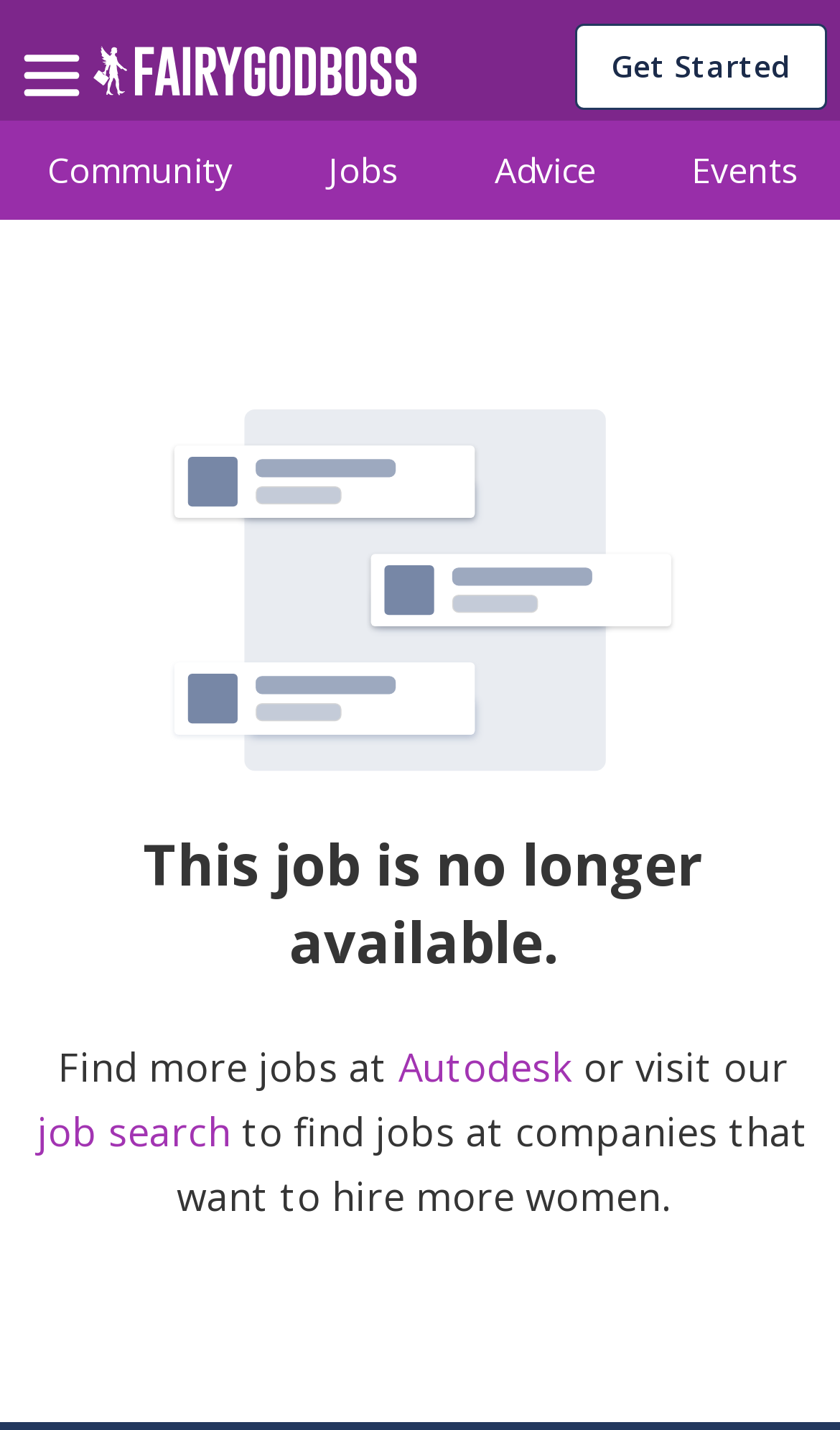Find the bounding box coordinates for the element that must be clicked to complete the instruction: "Search for jobs at Autodesk". The coordinates should be four float numbers between 0 and 1, indicated as [left, top, right, bottom].

[0.474, 0.728, 0.694, 0.764]